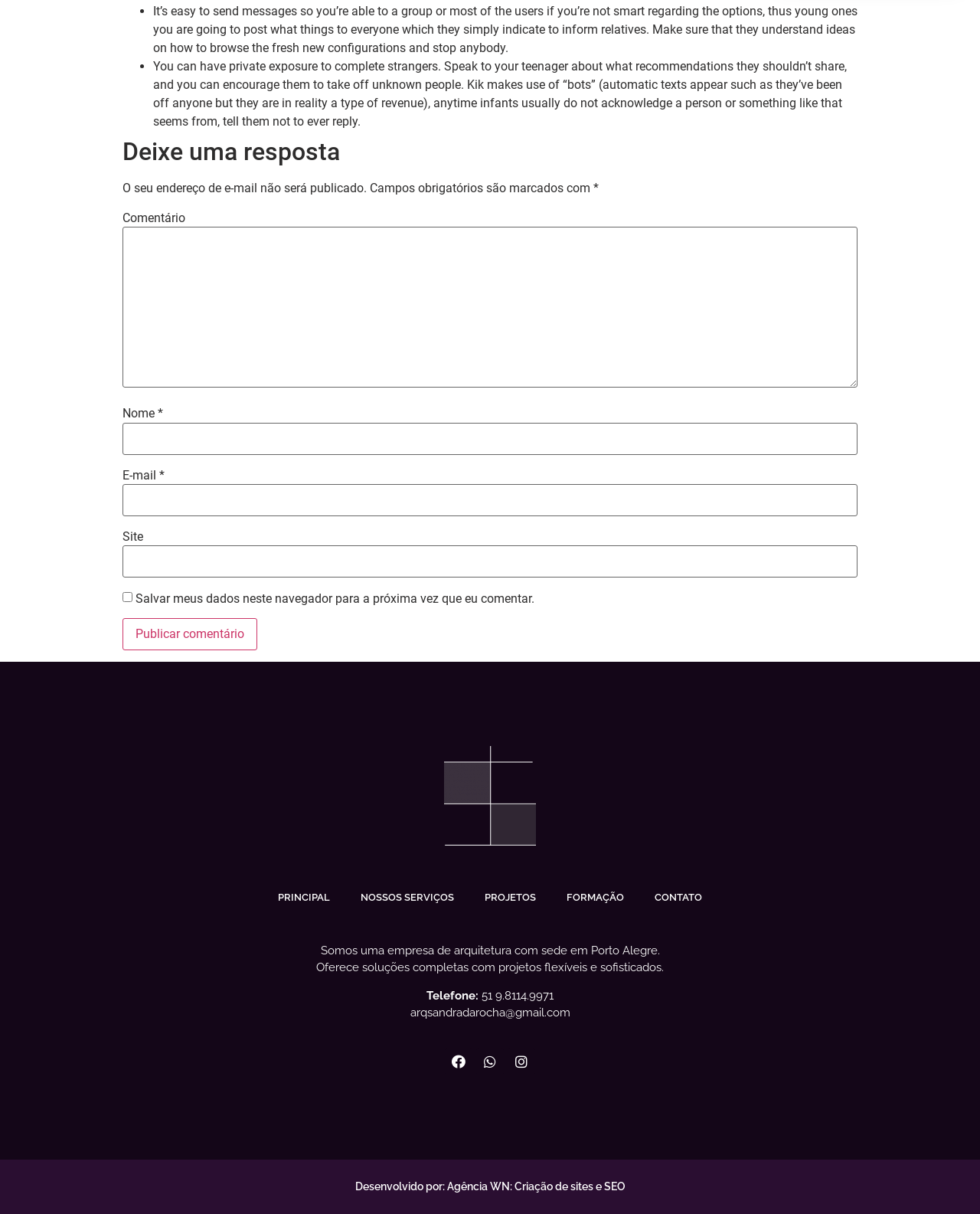Determine the bounding box of the UI component based on this description: "SEO". The bounding box coordinates should be four float values between 0 and 1, i.e., [left, top, right, bottom].

[0.616, 0.972, 0.638, 0.983]